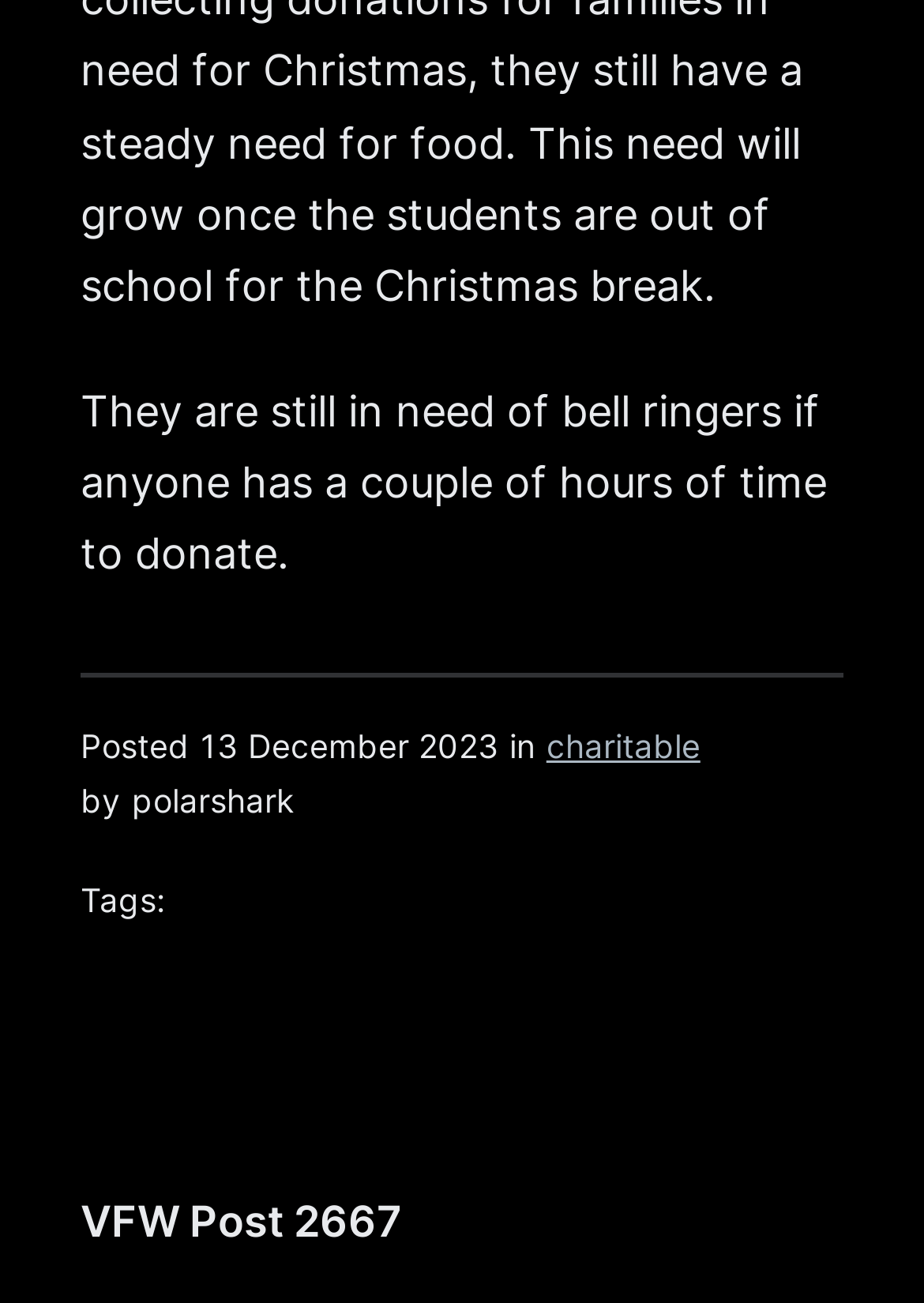Please provide a comprehensive answer to the question below using the information from the image: When was the post made?

The webpage contains a time element with the text '13 December 2023', which indicates the date the post was made.